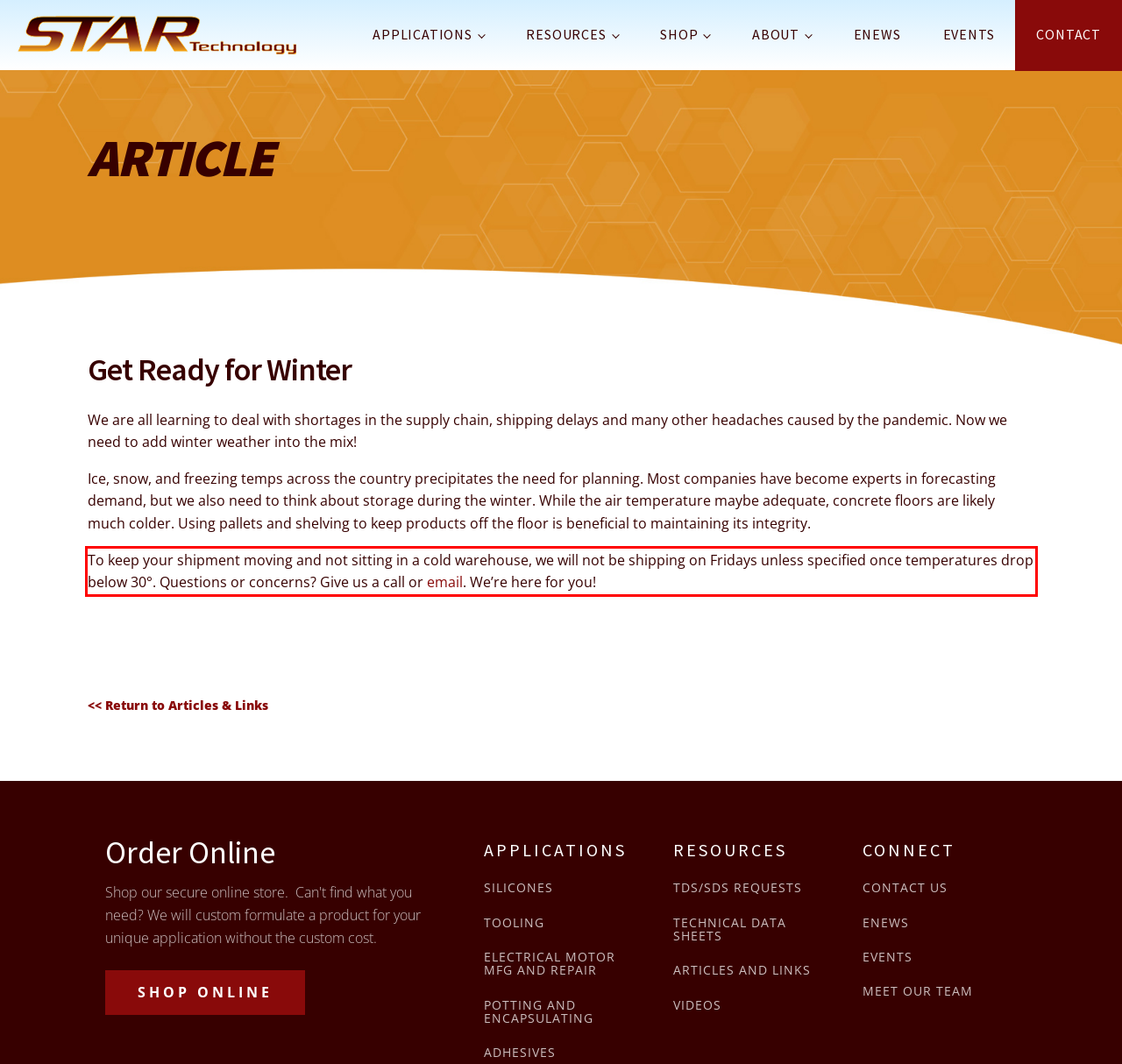Analyze the webpage screenshot and use OCR to recognize the text content in the red bounding box.

To keep your shipment moving and not sitting in a cold warehouse, we will not be shipping on Fridays unless specified once temperatures drop below 30°. Questions or concerns? Give us a call or email. We’re here for you!